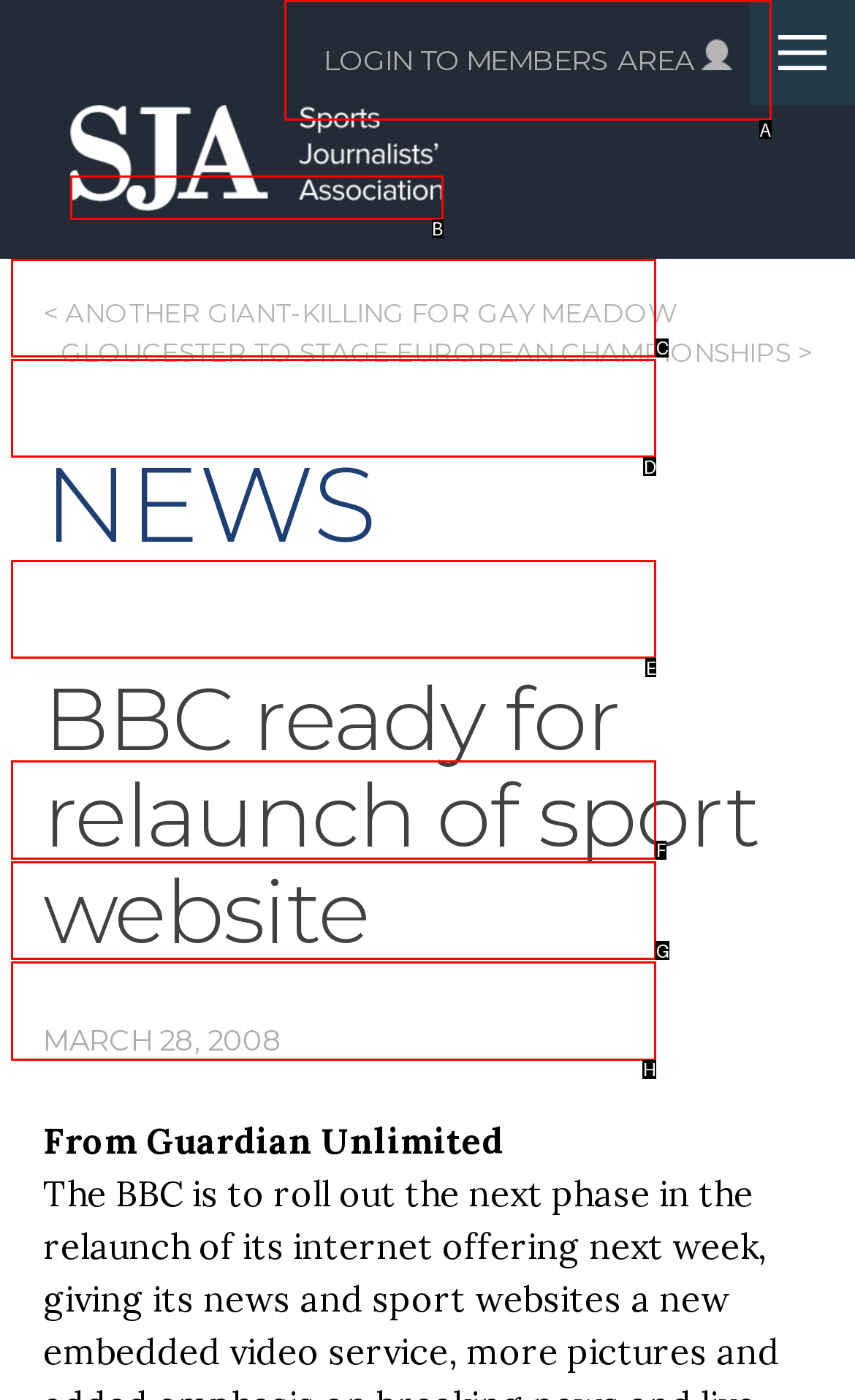For the task "Login to members area", which option's letter should you click? Answer with the letter only.

A